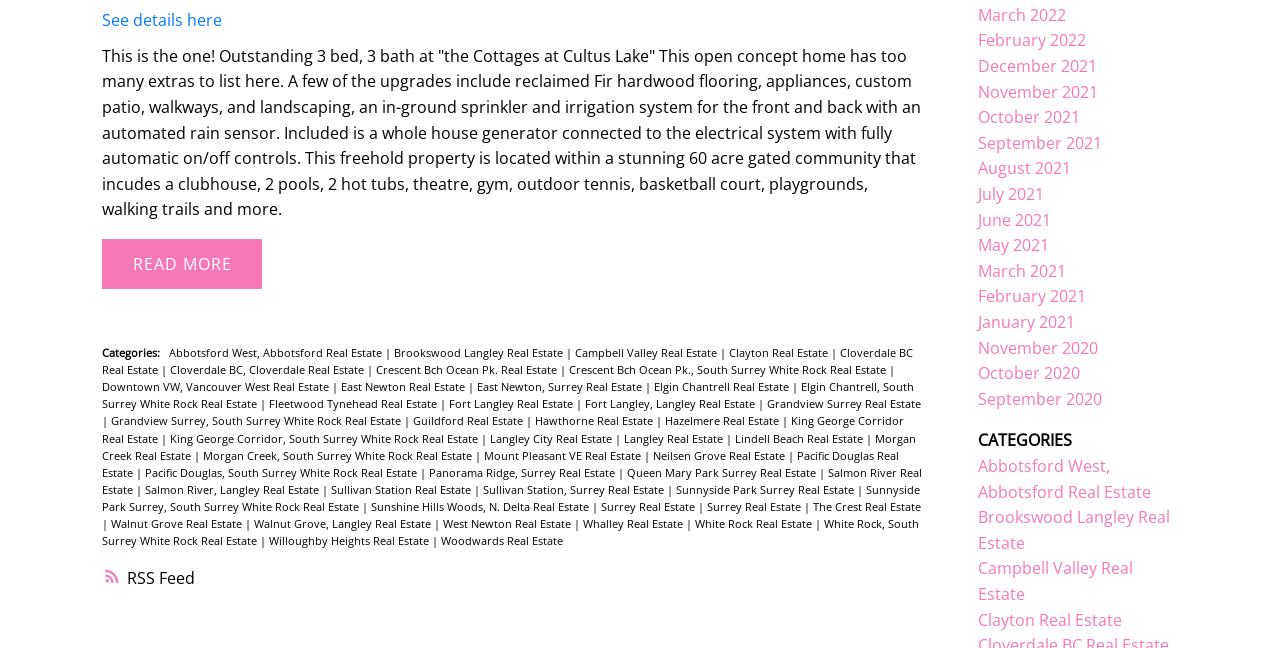Please specify the bounding box coordinates of the area that should be clicked to accomplish the following instruction: "Check the RSS Feed". The coordinates should consist of four float numbers between 0 and 1, i.e., [left, top, right, bottom].

[0.08, 0.873, 0.722, 0.913]